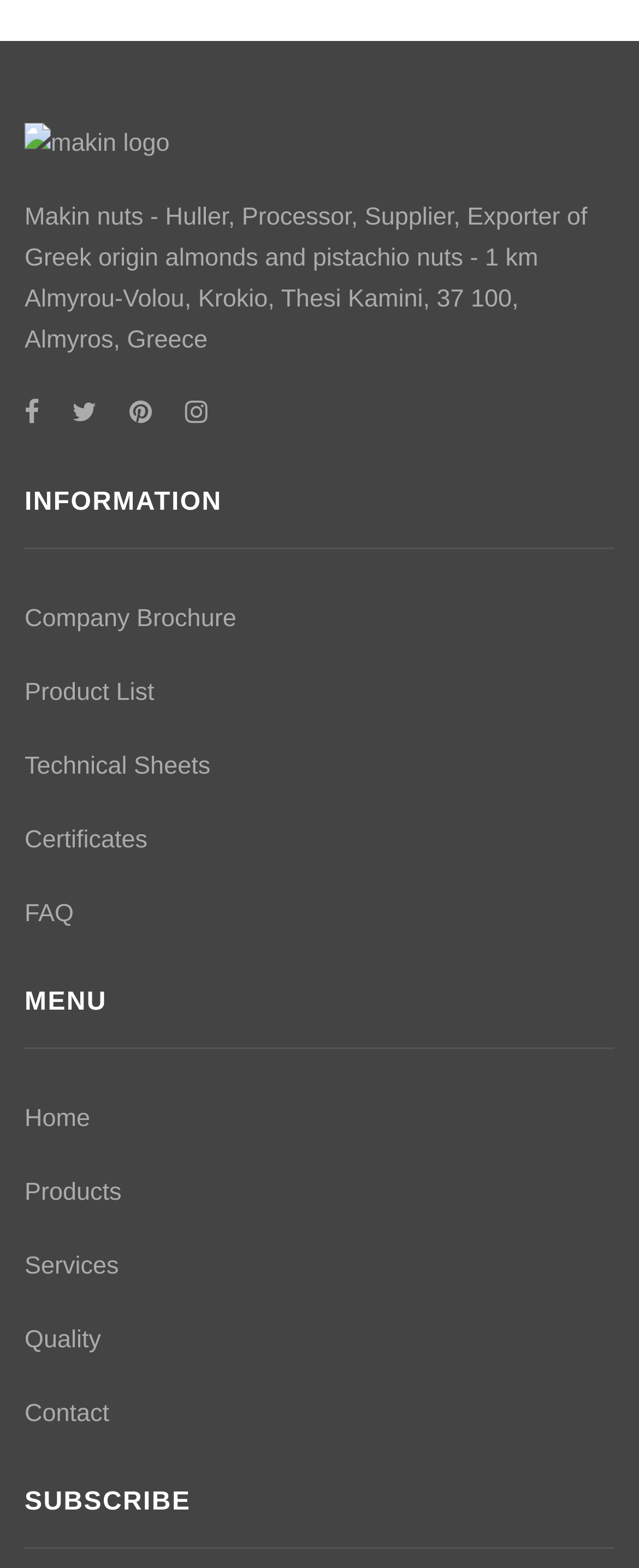Can you provide the bounding box coordinates for the element that should be clicked to implement the instruction: "View technical sheets"?

[0.038, 0.48, 0.329, 0.498]